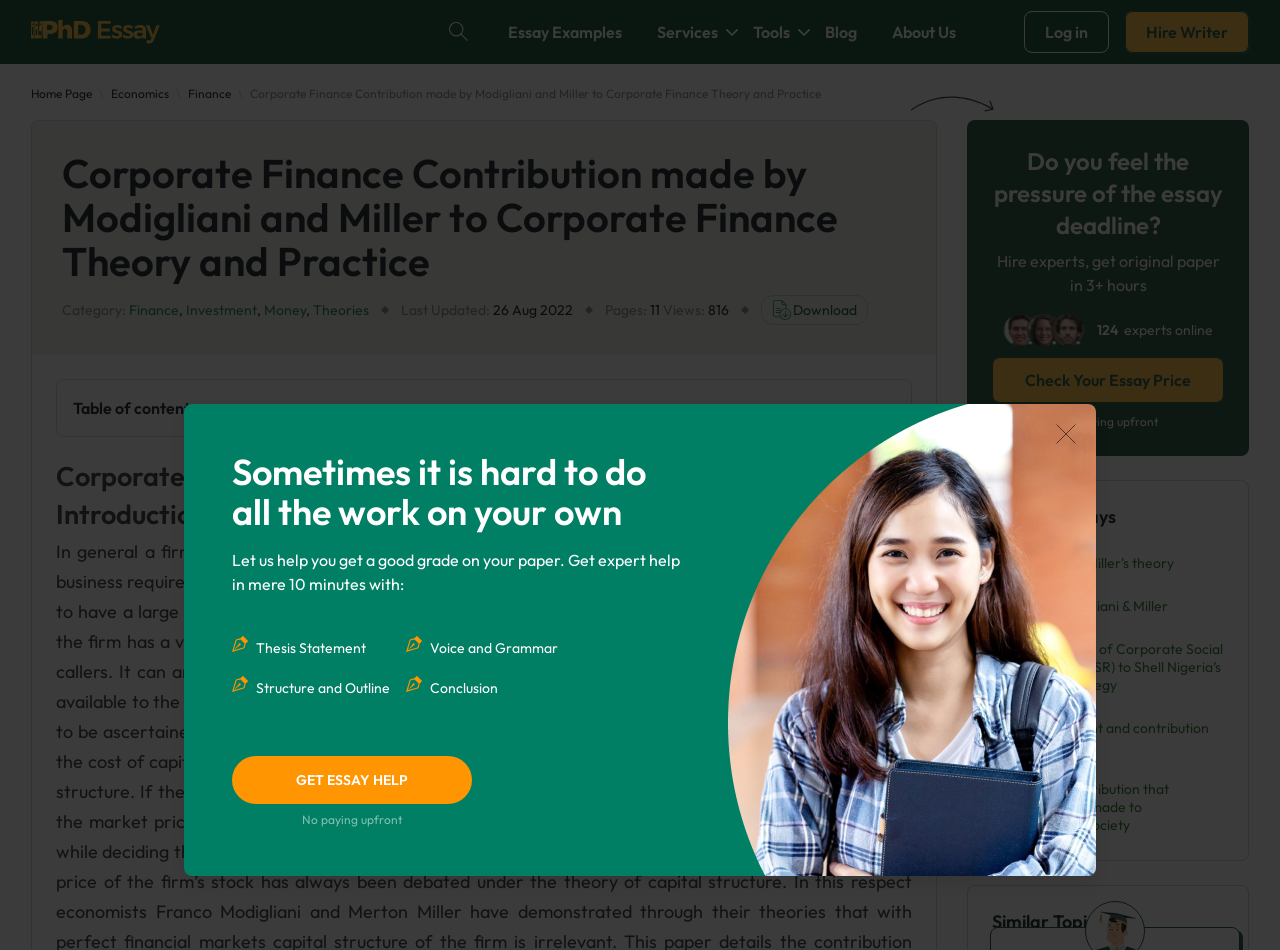Identify the bounding box coordinates for the UI element described as: "Download". The coordinates should be provided as four floats between 0 and 1: [left, top, right, bottom].

[0.595, 0.311, 0.678, 0.342]